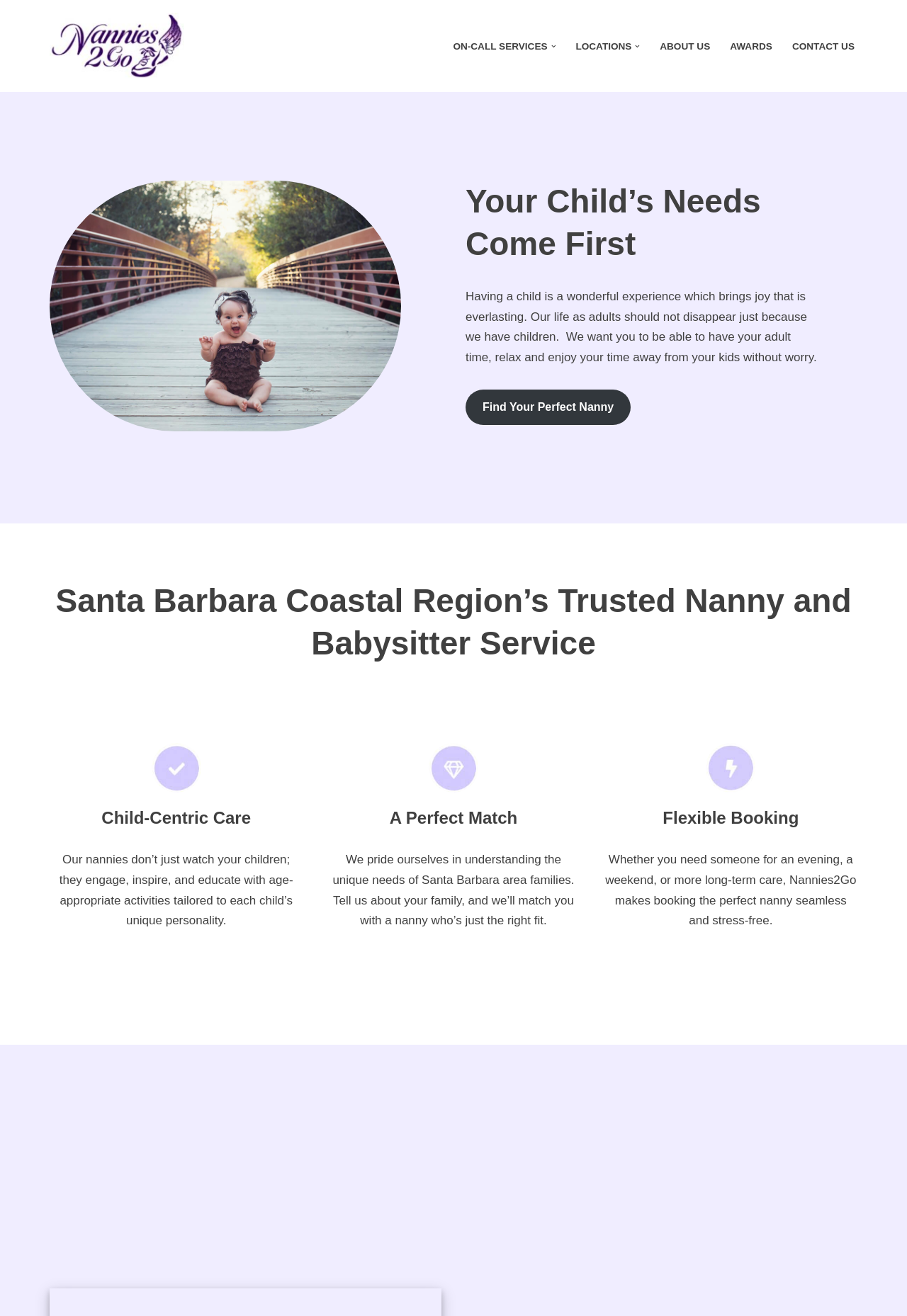Based on the provided description, "Find Your Perfect Nanny", find the bounding box of the corresponding UI element in the screenshot.

[0.513, 0.296, 0.695, 0.323]